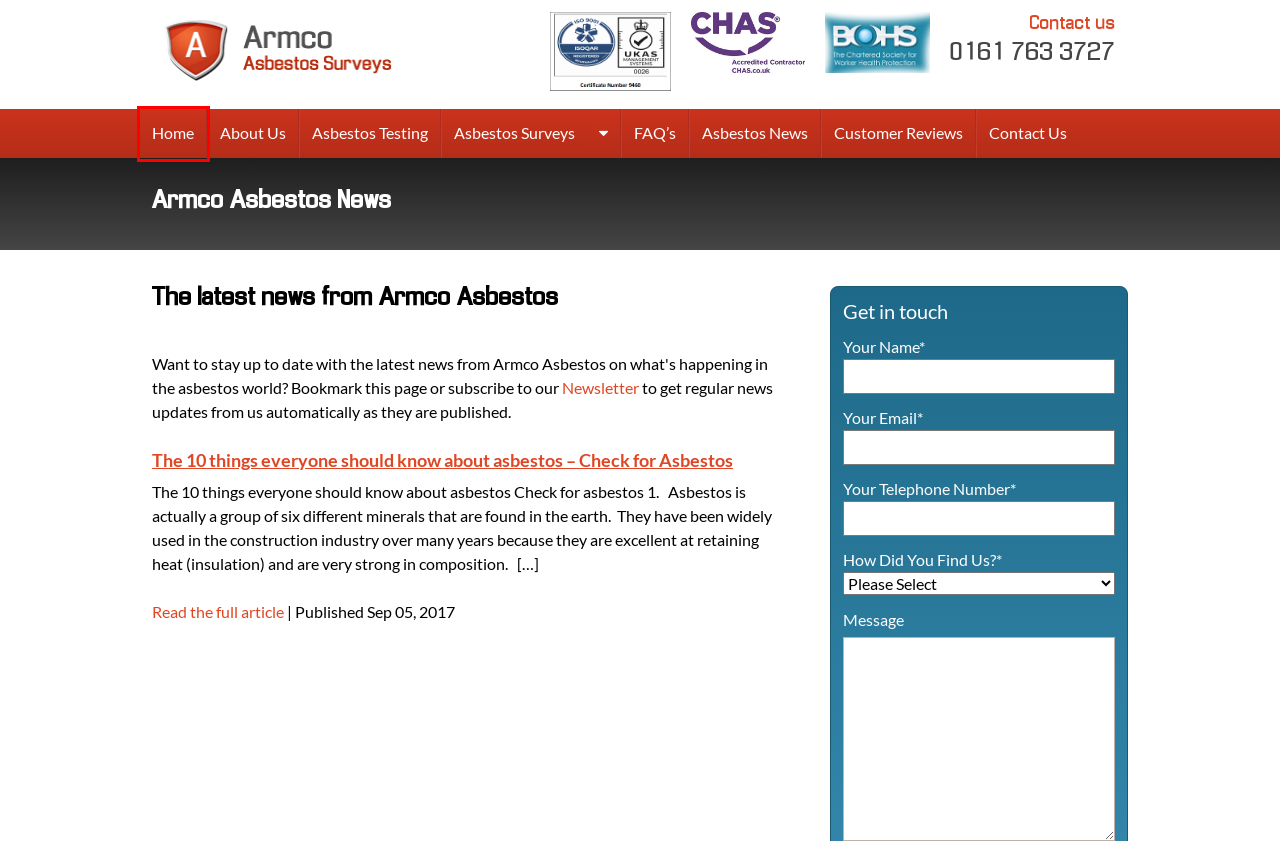You are provided a screenshot of a webpage featuring a red bounding box around a UI element. Choose the webpage description that most accurately represents the new webpage after clicking the element within the red bounding box. Here are the candidates:
A. Asbestos Surveys in Stoke on Trent | Armco Asbestos Consultants
B. Asbestos surveys Bradford West Yorkshire | Armco Asbestos Surveys
C. Asbestos frequently asked questions - what Is asbestos? Is it dangerous?
D. Asbestos Surveys in UK | Armco Asbestos Consultants
E. Check for Asbestos - The 10 things everyone should know about asbestos
F. Asbestos Testing Services UK | Testing for Asbestos | Asbestos Testing Kits
G. Asbestos Surveys - Which type of asbestos survey do I need?
H. Asbestos Surveys London | Armco Asbestos Consultants

D